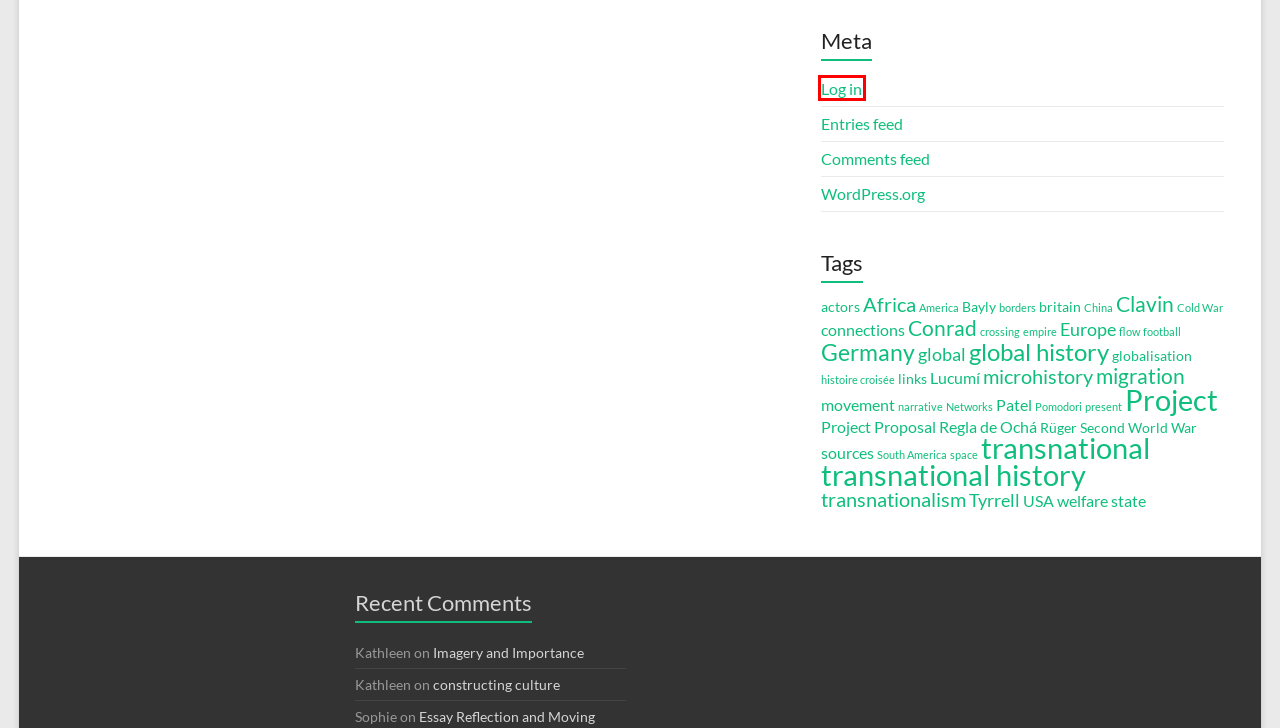Look at the screenshot of a webpage where a red rectangle bounding box is present. Choose the webpage description that best describes the new webpage after clicking the element inside the red bounding box. Here are the candidates:
A. Pomodori – MO3351 Doing and Practicing Transnational and Global History
B. Log In ‹ MO3351 Doing and Practicing Transnational and Global History — WordPress
C. links – MO3351 Doing and Practicing Transnational and Global History
D. Networks – MO3351 Doing and Practicing Transnational and Global History
E. transnational history – MO3351 Doing and Practicing Transnational and Global History
F. crossing – MO3351 Doing and Practicing Transnational and Global History
G. histoire croisée – MO3351 Doing and Practicing Transnational and Global History
H. Imagery and Importance – MO3351 Doing and Practicing Transnational and Global History

B